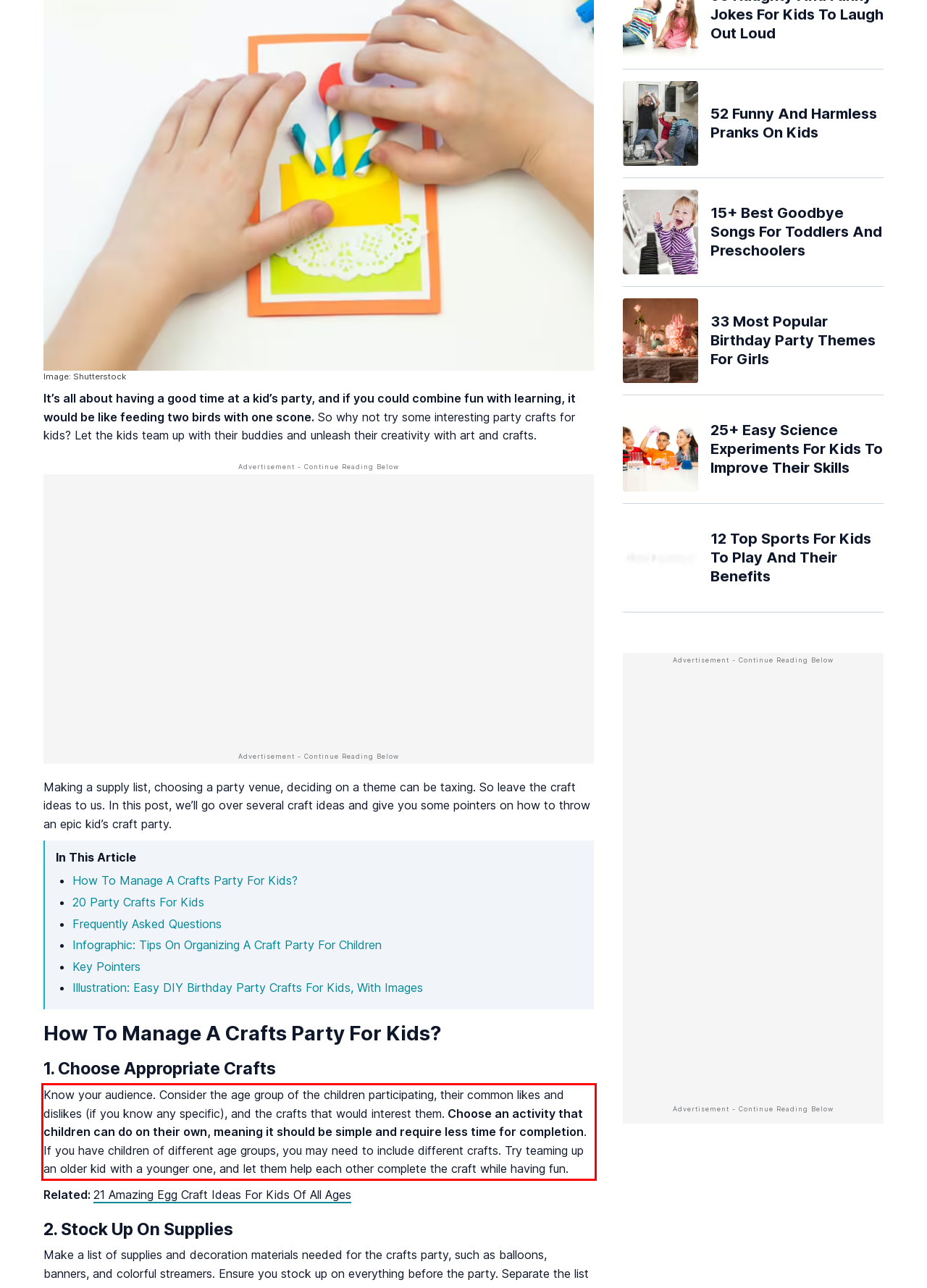Review the webpage screenshot provided, and perform OCR to extract the text from the red bounding box.

Know your audience. Consider the age group of the children participating, their common likes and dislikes (if you know any specific), and the crafts that would interest them. Choose an activity that children can do on their own, meaning it should be simple and require less time for completion. If you have children of different age groups, you may need to include different crafts. Try teaming up an older kid with a younger one, and let them help each other complete the craft while having fun.